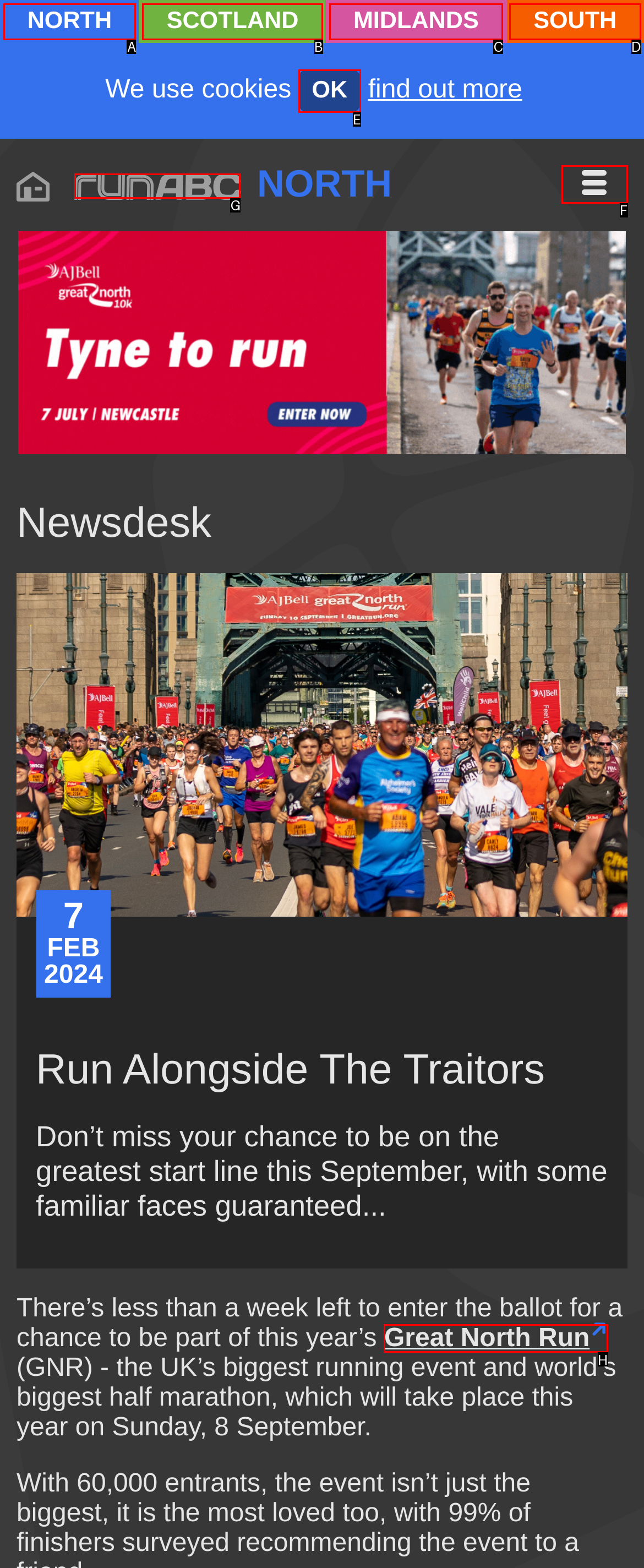Tell me the letter of the option that corresponds to the description: Midlands
Answer using the letter from the given choices directly.

C